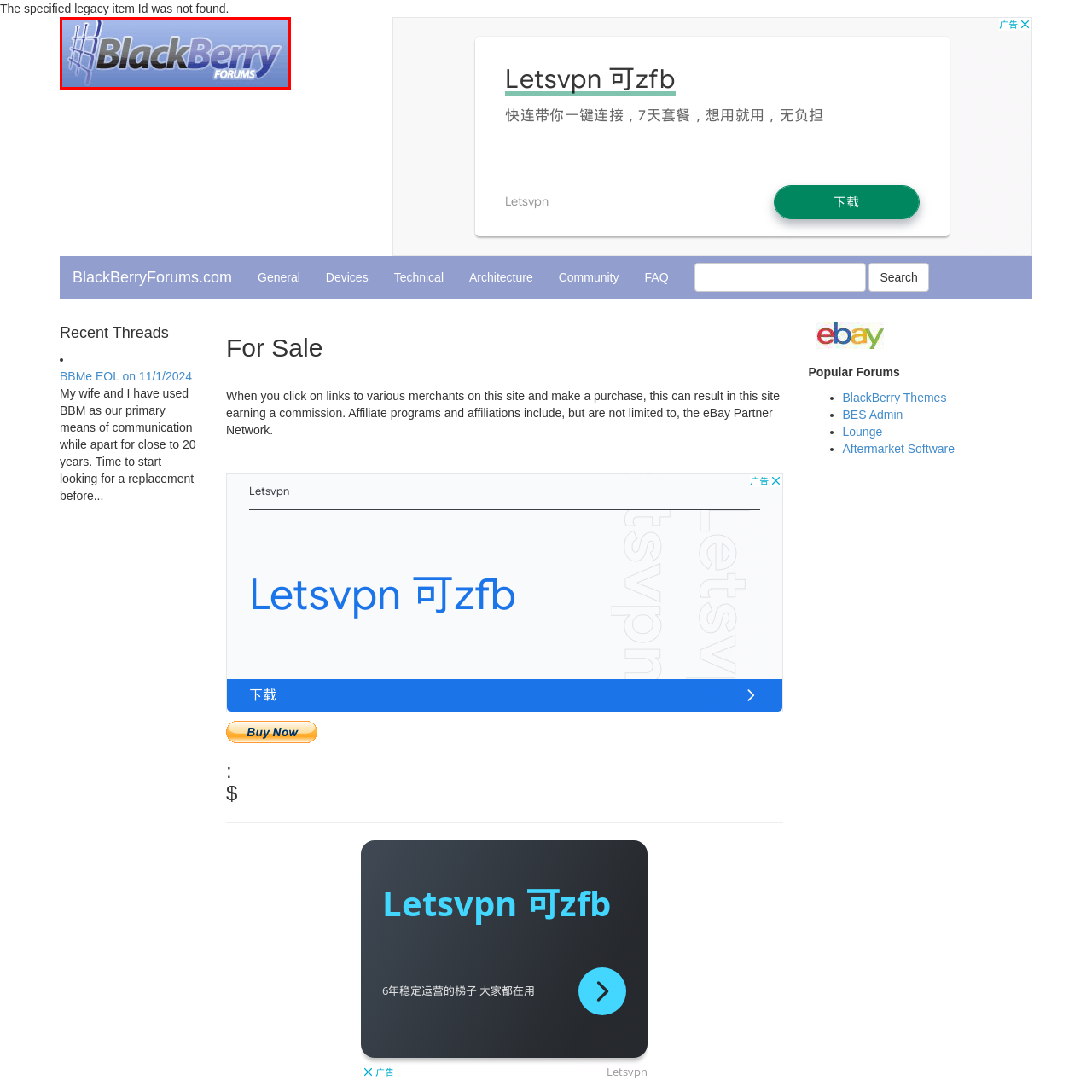Observe the image within the red-bordered area and respond to the following question in detail, making use of the visual information: What is the direction of the color gradient in the logo?

The logo showcases a color gradient from dark gray at the bottom to a lighter shade at the top, effectively creating a sense of depth and visual appeal.